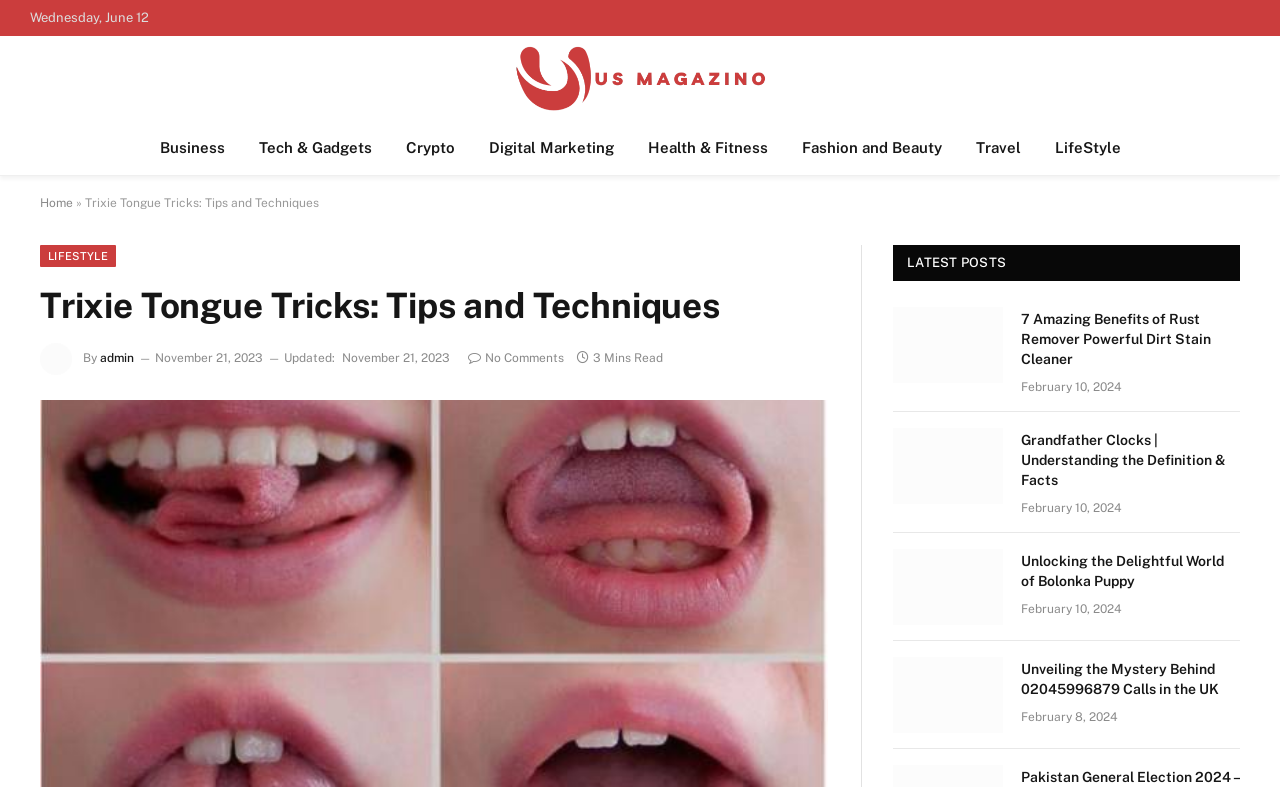Identify the text that serves as the heading for the webpage and generate it.

Trixie Tongue Tricks: Tips and Techniques